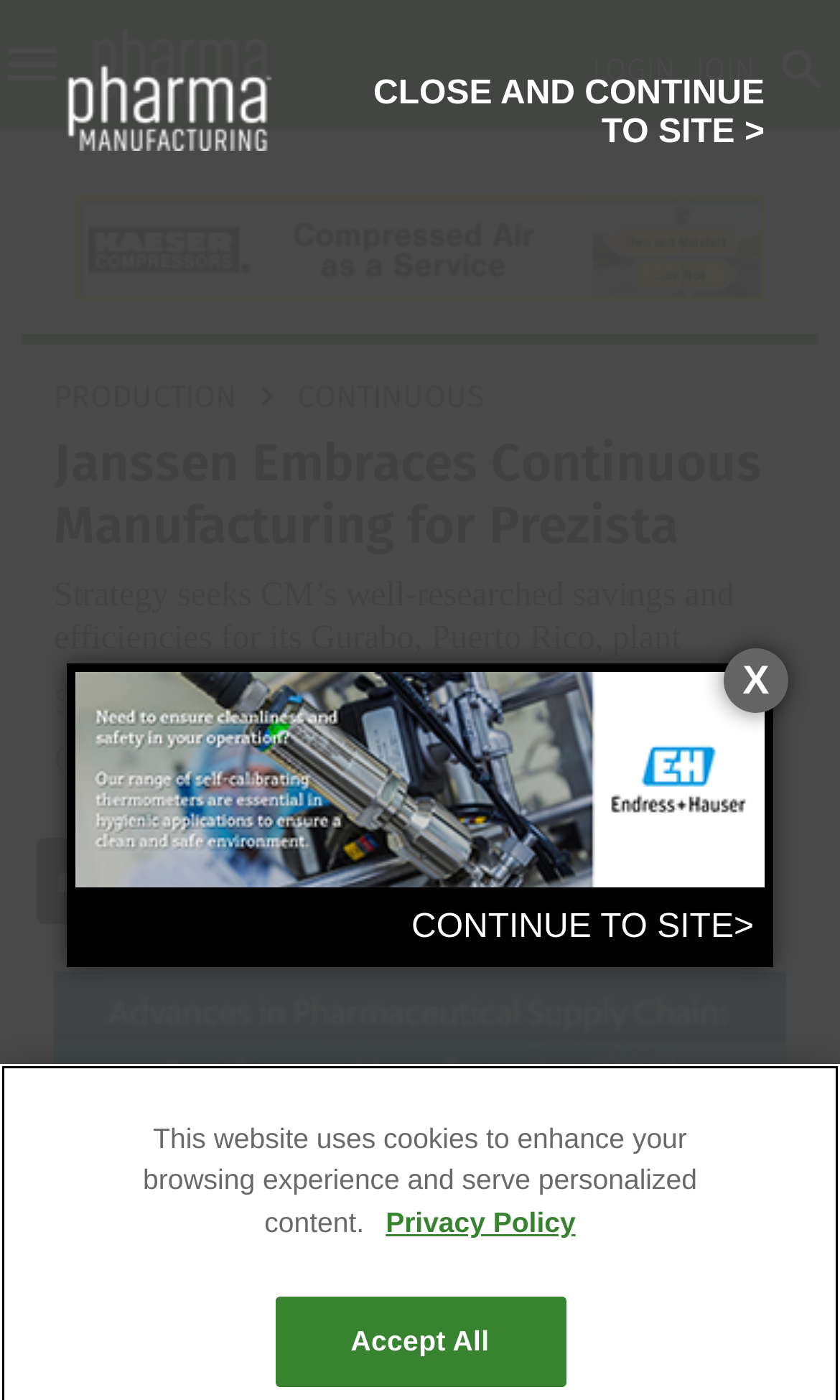What is the date of the article?
Use the information from the image to give a detailed answer to the question.

The date of the article can be found by looking at the text below the title of the article, which mentions 'Oct. 8, 2015' as the date of publication.